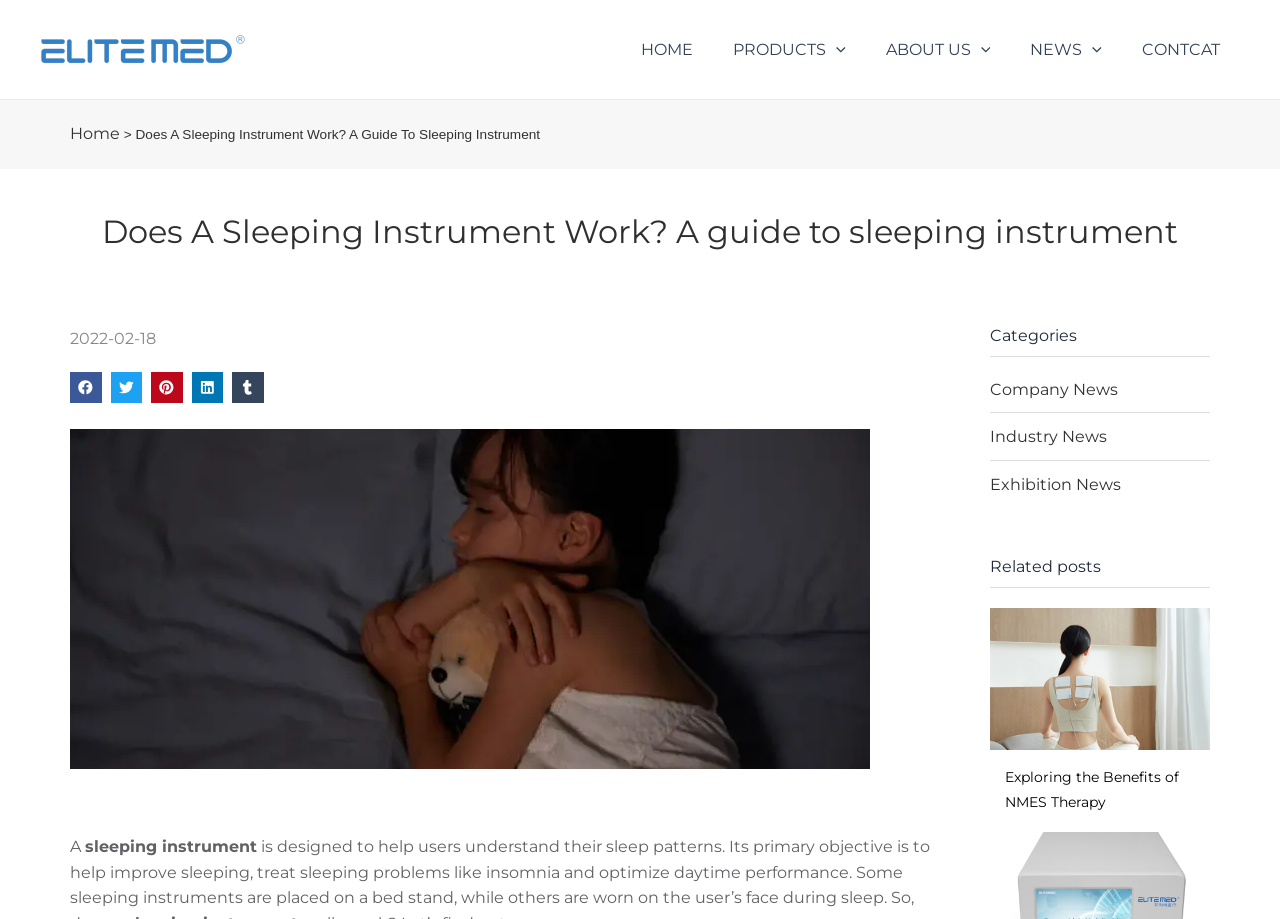What is the topic of the related post?
Look at the image and respond to the question as thoroughly as possible.

I found the related post section on the webpage, which lists a few related posts. One of the related posts is about 'NMES Therapy', which is likely to be a topic related to sleeping instruments or sleep therapy.